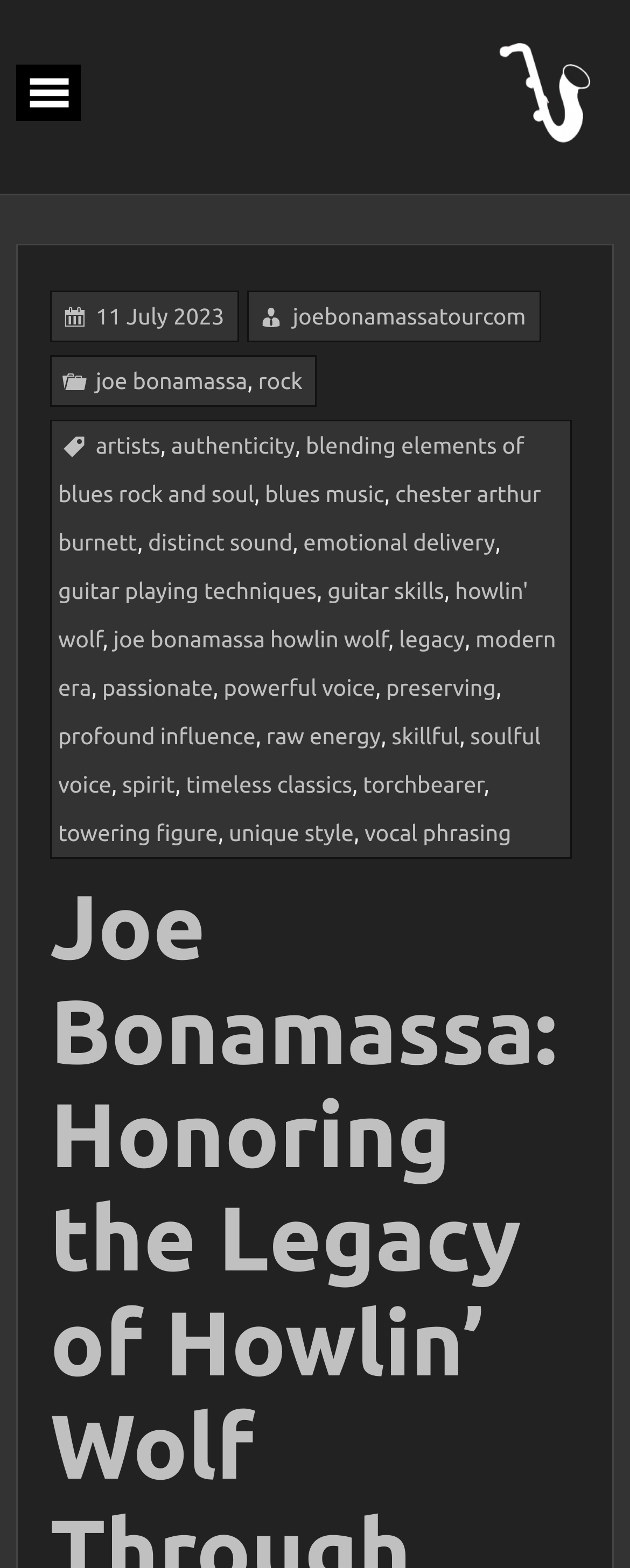Identify and provide the bounding box for the element described by: "chester arthur burnett".

[0.092, 0.307, 0.859, 0.354]